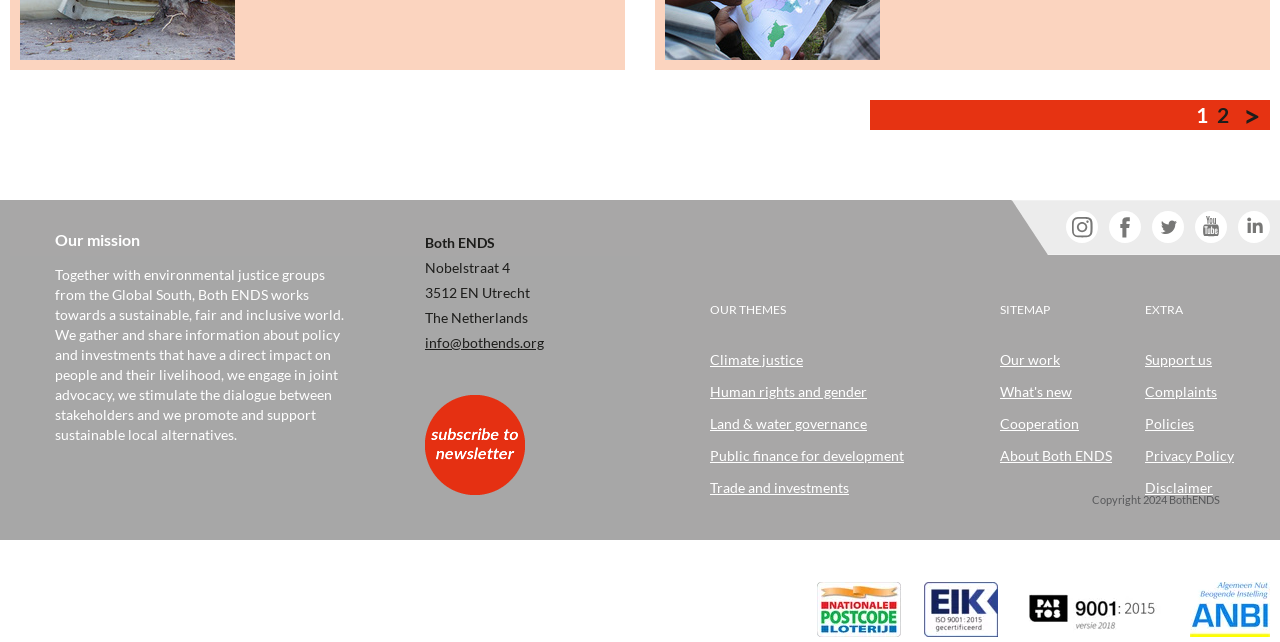Pinpoint the bounding box coordinates of the area that should be clicked to complete the following instruction: "Support us". The coordinates must be given as four float numbers between 0 and 1, i.e., [left, top, right, bottom].

[0.895, 0.546, 0.947, 0.573]